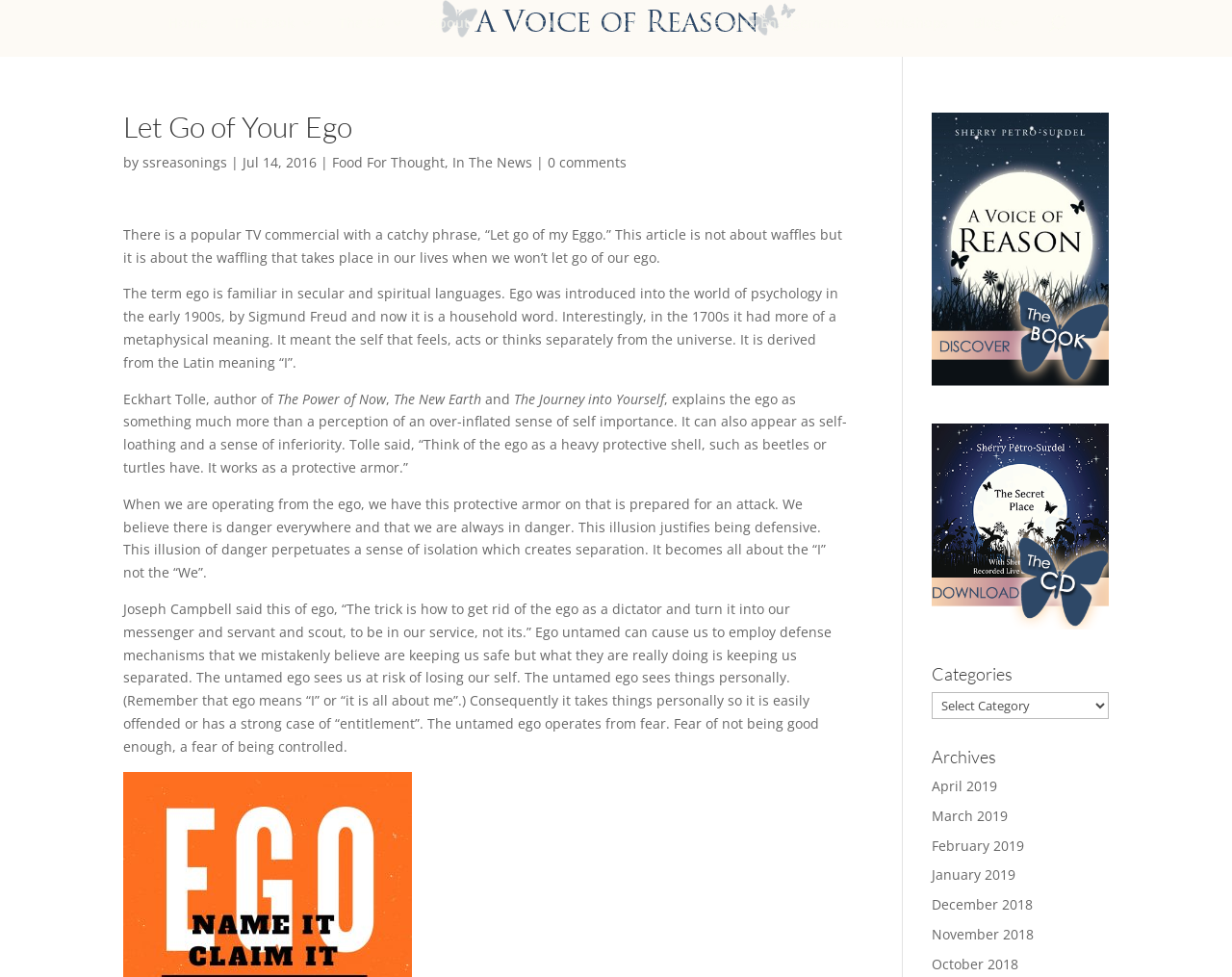Please locate the bounding box coordinates of the element that should be clicked to complete the given instruction: "Visit the 'Life Coaching & Speaking Engagements' page".

[0.48, 0.017, 0.689, 0.058]